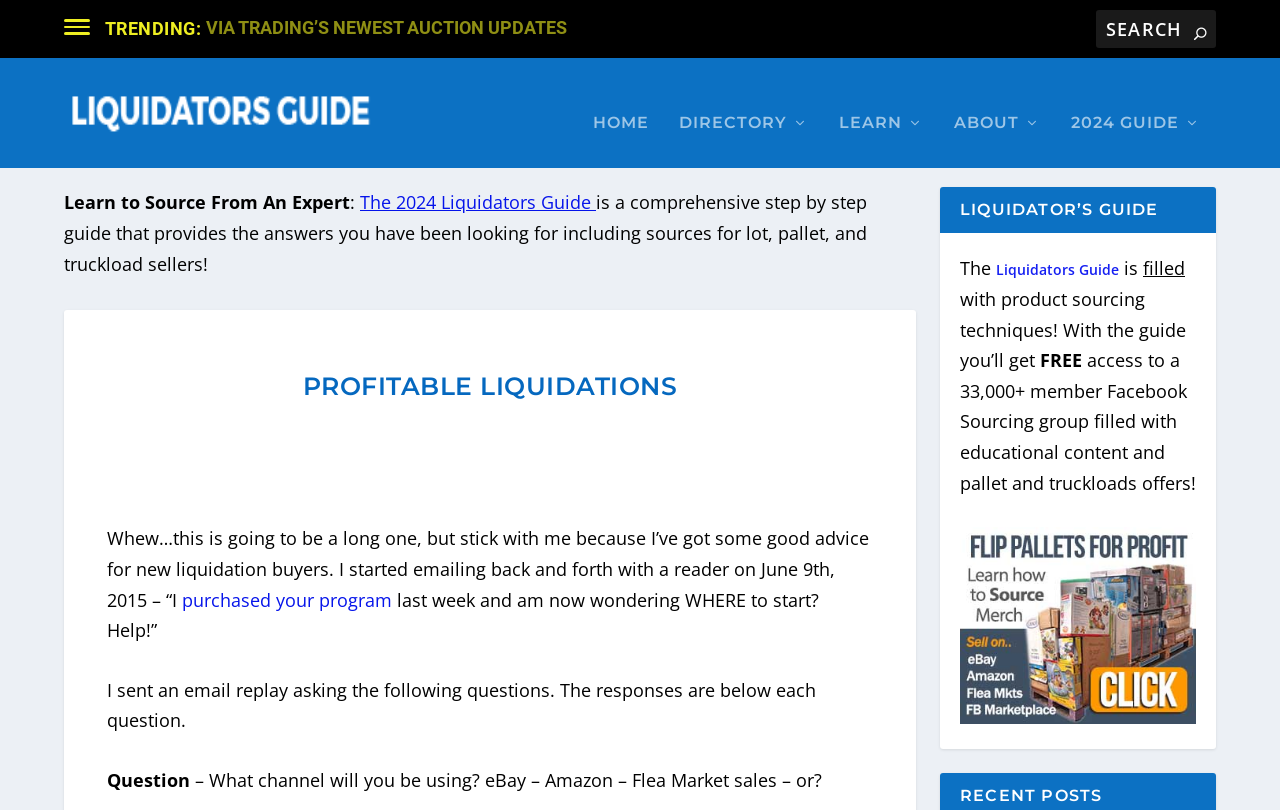Using the format (top-left x, top-left y, bottom-right x, bottom-right y), provide the bounding box coordinates for the described UI element. All values should be floating point numbers between 0 and 1: parent_node: HOME

[0.05, 0.101, 0.295, 0.152]